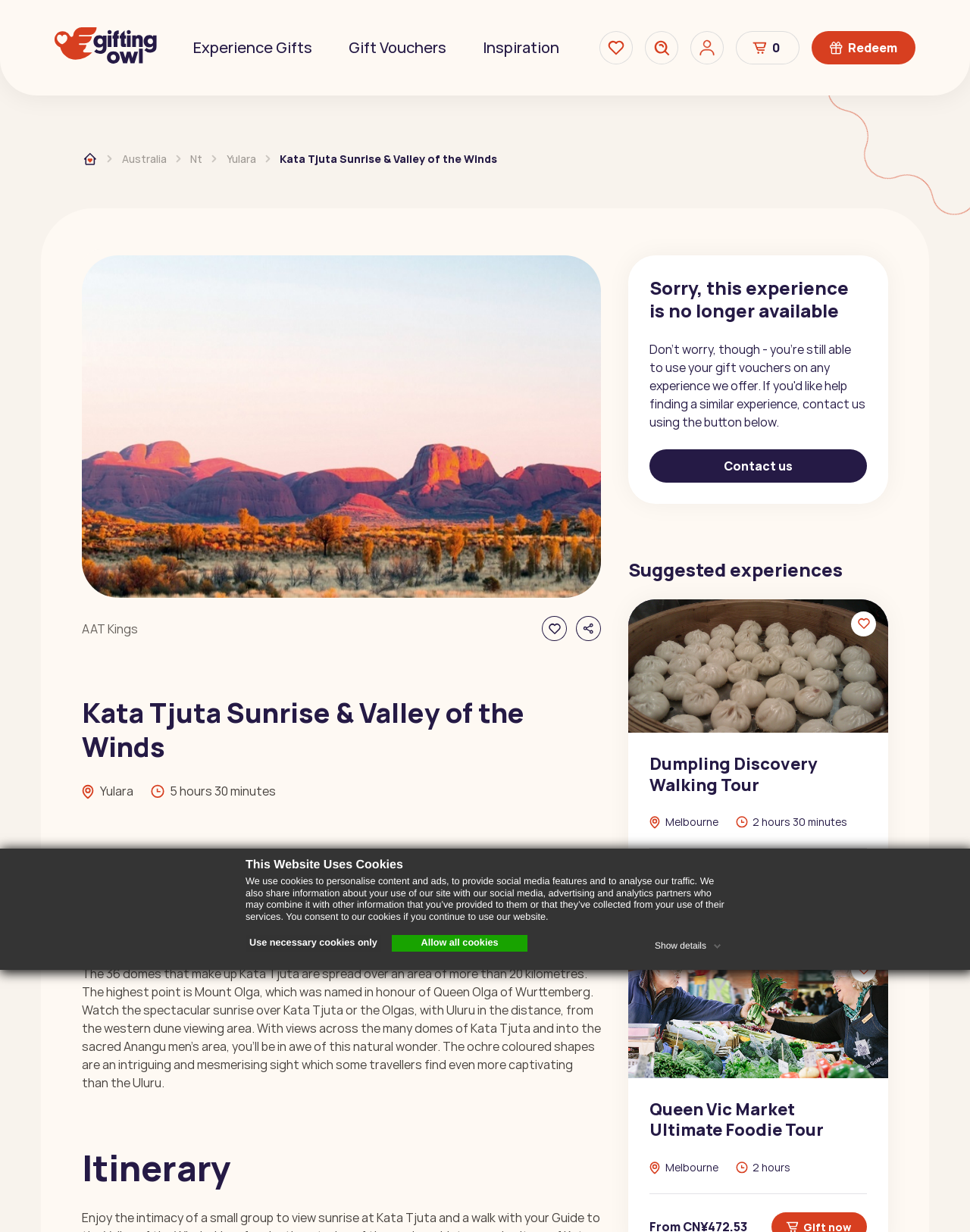Using the description: "Allow all cookies", determine the UI element's bounding box coordinates. Ensure the coordinates are in the format of four float numbers between 0 and 1, i.e., [left, top, right, bottom].

[0.404, 0.759, 0.544, 0.772]